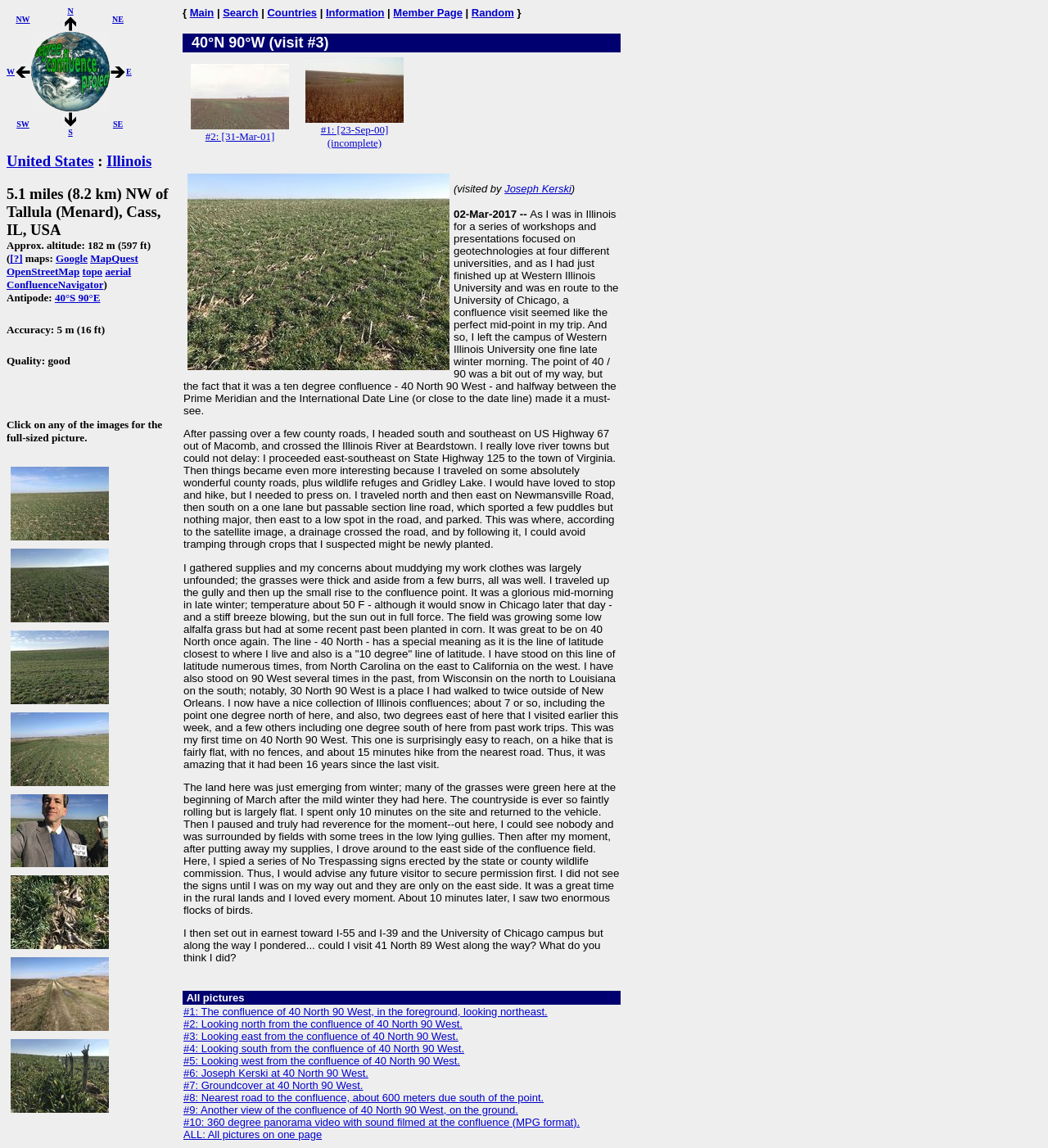Examine the image carefully and respond to the question with a detailed answer: 
What is the location of the confluence?

The location of the confluence can be found in the heading 'United States : Illinois' and the text '5.1 miles (8.2 km) NW of Tallula (Menard), Cass, IL, USA' which indicates that the confluence is located in Illinois, USA.